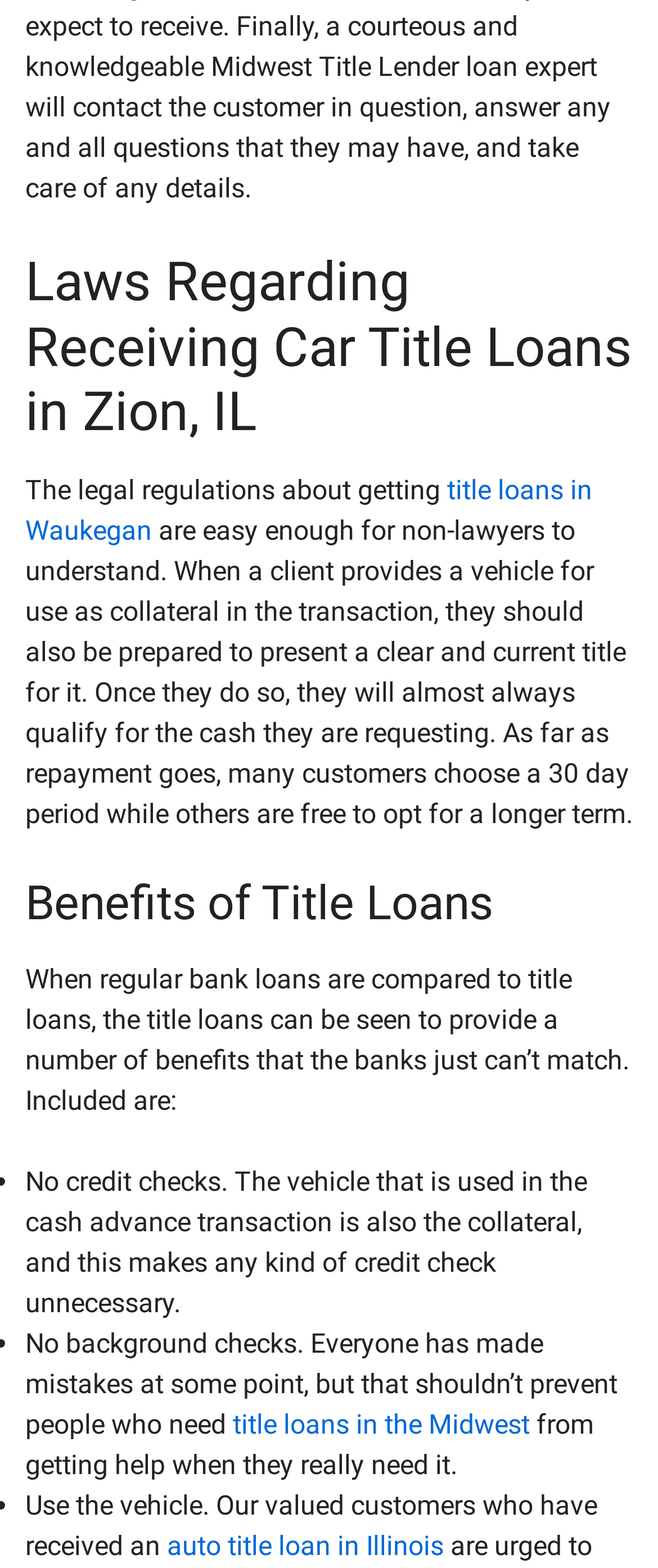What can customers do with their vehicle after receiving a title loan?
Please provide a comprehensive answer based on the contents of the image.

According to the webpage, valued customers who have received an auto title loan in Illinois can still use their vehicle, indicating that the loan does not restrict the use of the vehicle.